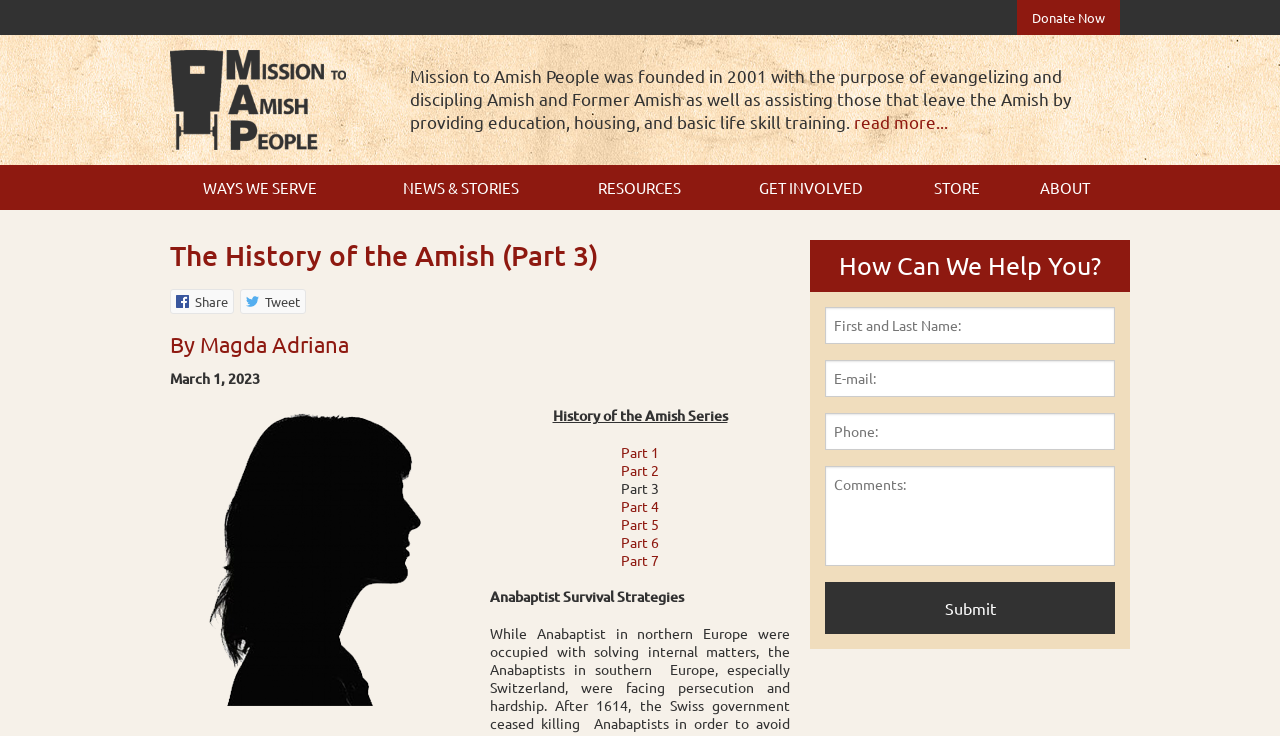Who wrote the current article?
Using the image, elaborate on the answer with as much detail as possible.

The author of the current article can be found in the link element with the text 'Magda Adriana', which is located below the title of the article.